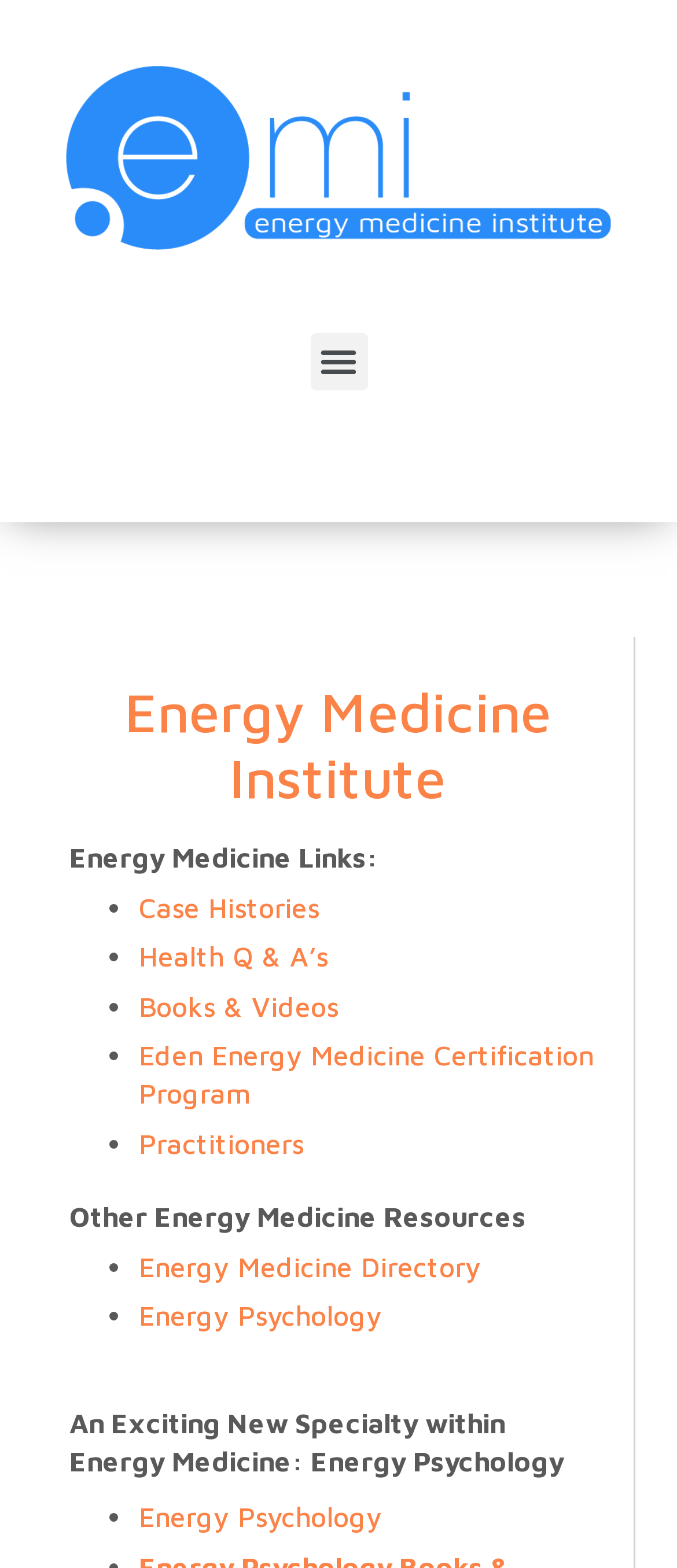Point out the bounding box coordinates of the section to click in order to follow this instruction: "View limitations".

None